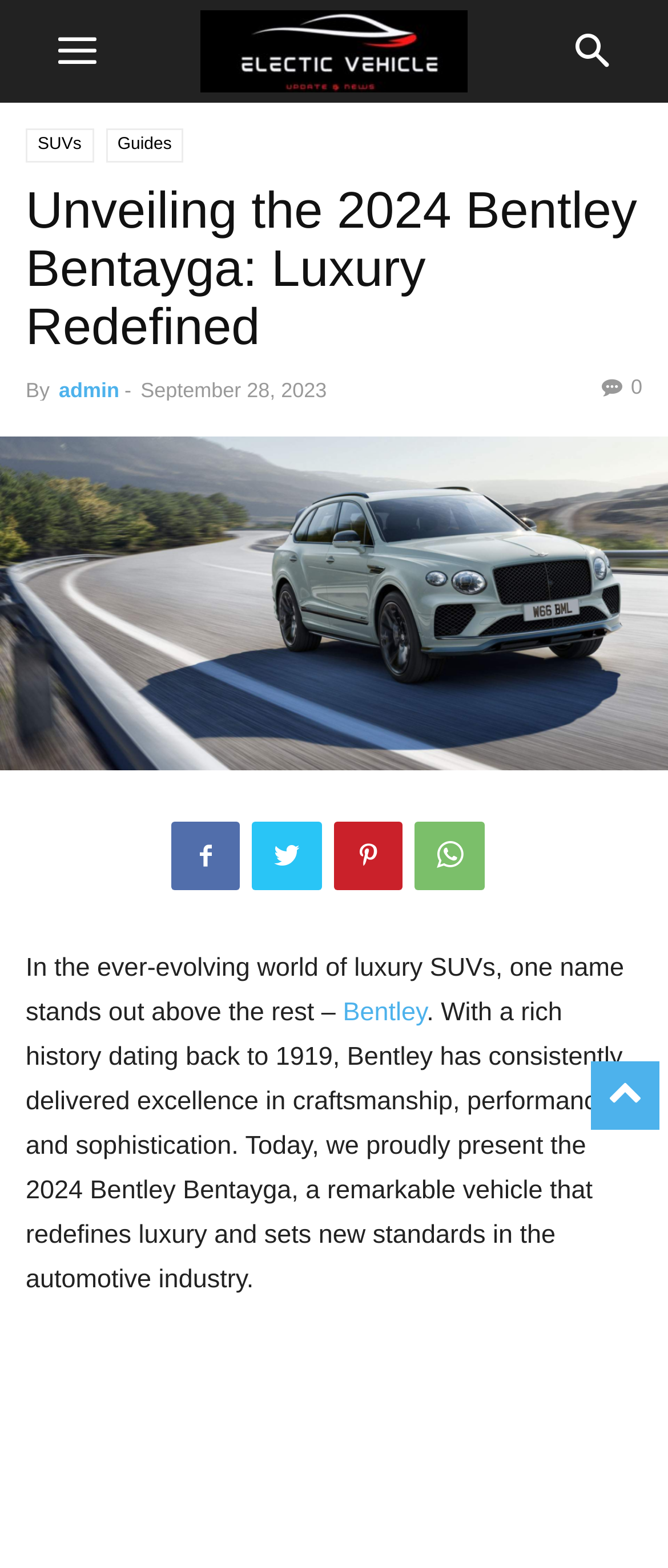What is the name of the luxury SUV being presented?
Your answer should be a single word or phrase derived from the screenshot.

2024 Bentley Bentayga